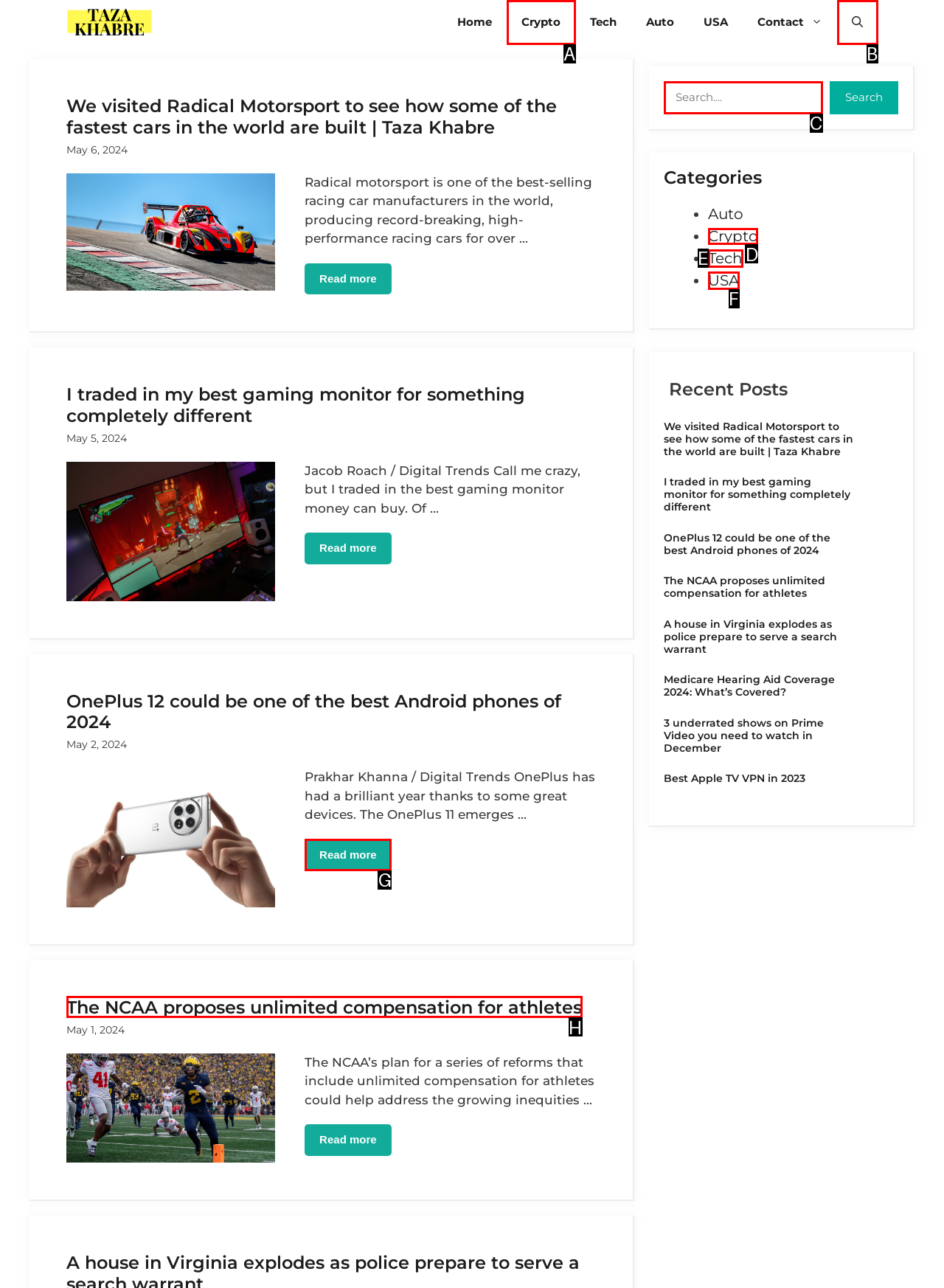Determine the letter of the UI element I should click on to complete the task: Click on the 'Crypto' category from the provided choices in the screenshot.

D